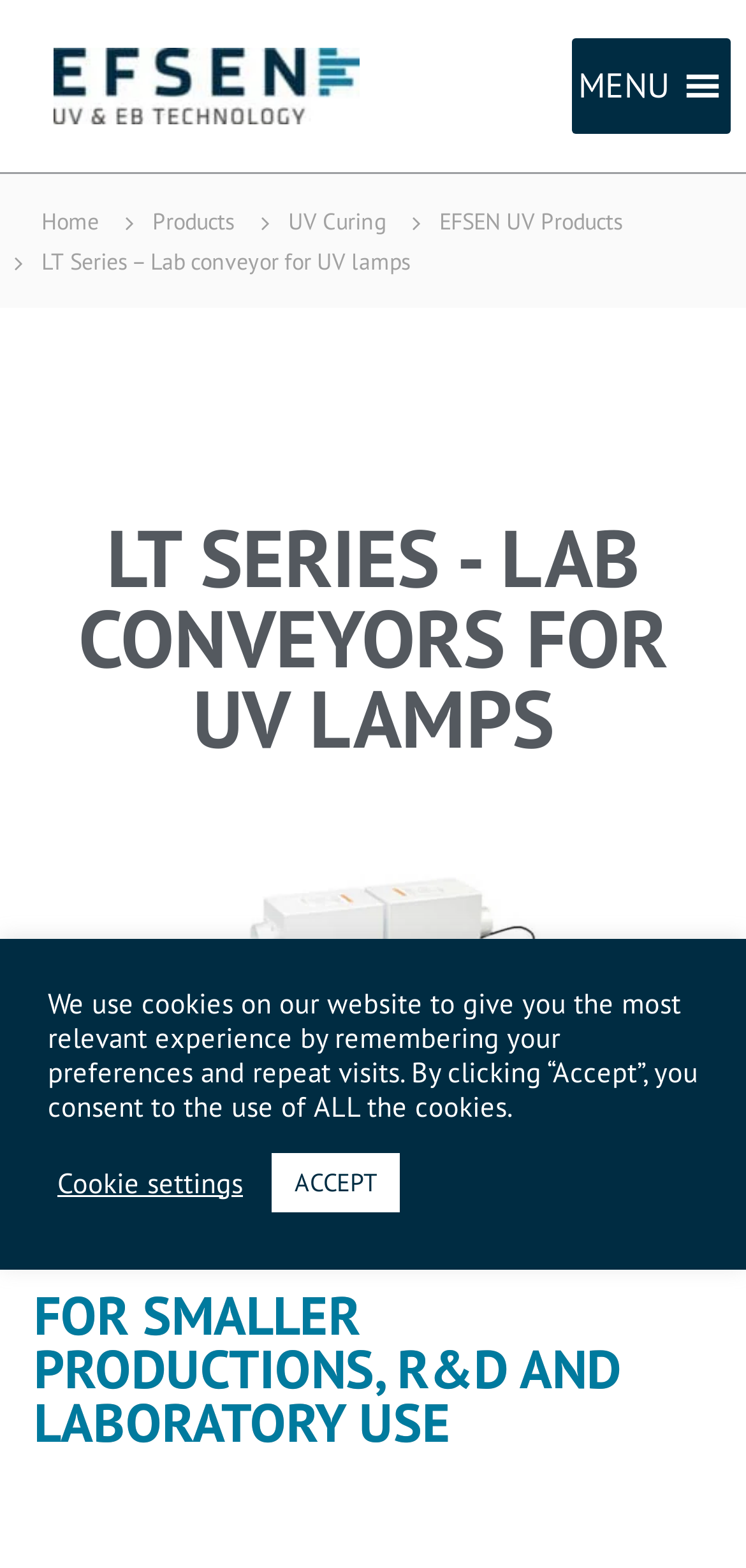Find the bounding box coordinates for the HTML element described as: "EFSEN UV Products". The coordinates should consist of four float values between 0 and 1, i.e., [left, top, right, bottom].

[0.553, 0.018, 0.871, 0.04]